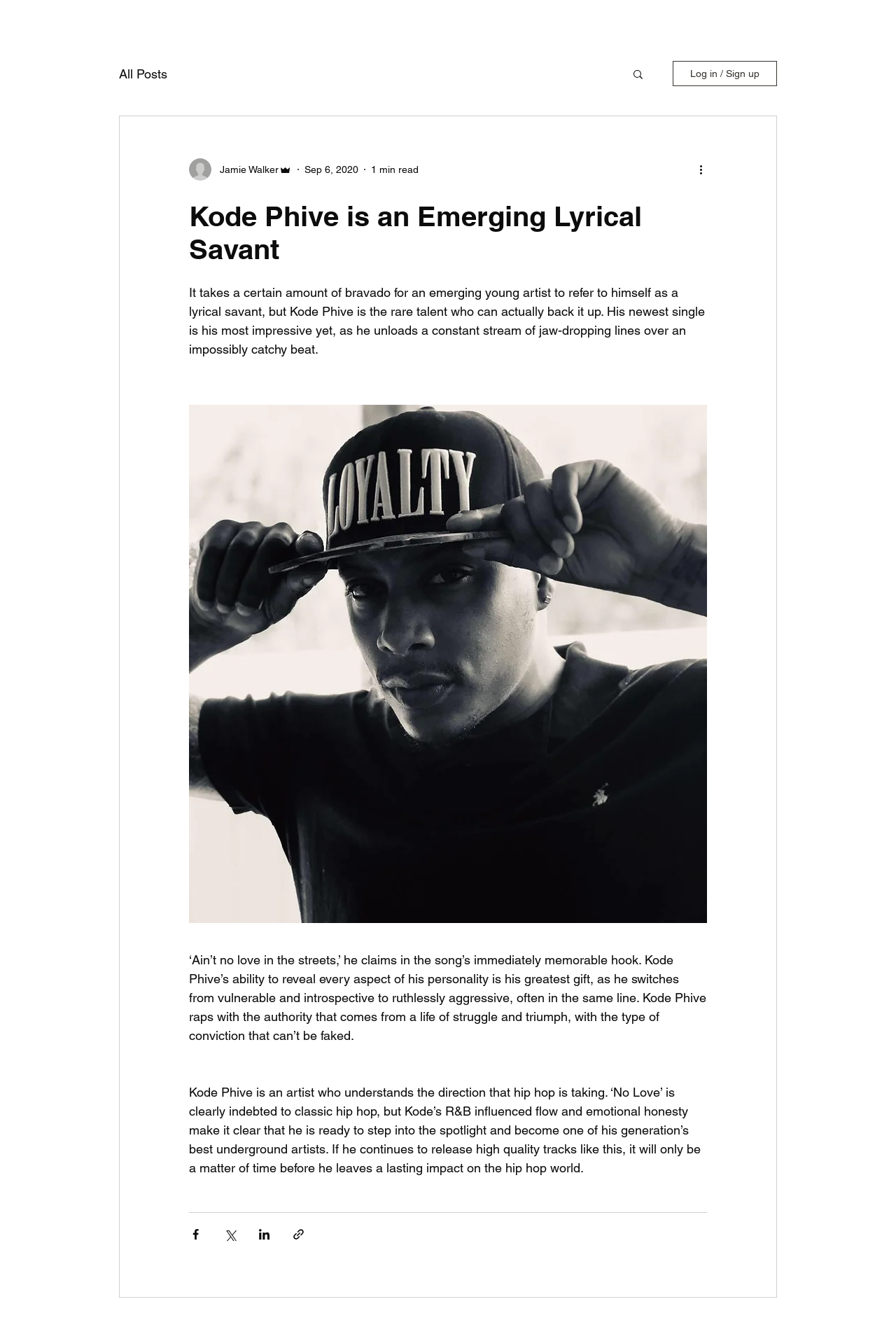Determine the bounding box coordinates of the clickable region to follow the instruction: "Read more about the article".

[0.778, 0.122, 0.797, 0.135]